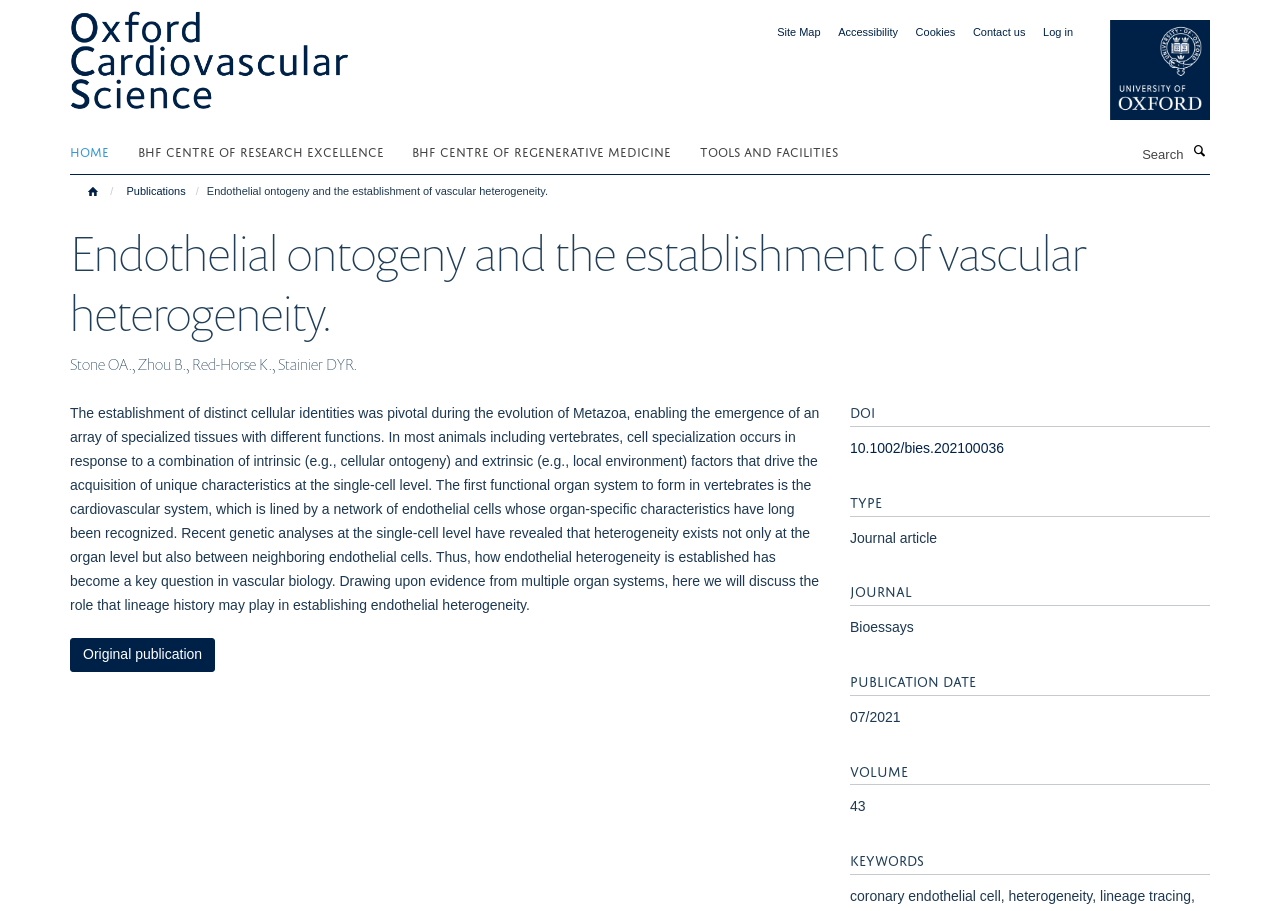Offer an in-depth caption of the entire webpage.

The webpage appears to be a scientific article or publication page from the Oxford Cardiovascular Science website. At the top left, there is a link to "Skip to main content" and the website's logo, "Oxford Cardiovascular Science", accompanied by an image. On the top right, there are links to "University of Oxford", "Site Map", "Accessibility", "Cookies", "Contact us", and "Log in".

Below the top section, there are several links to different sections of the website, including "HOME", "BHF CENTRE OF RESEARCH EXCELLENCE", "BHF CENTRE OF REGENERATIVE MEDICINE", and "TOOLS AND FACILITIES". To the right of these links, there is a search bar with a "Search" button.

The main content of the page is an article titled "Endothelial ontogeny and the establishment of vascular heterogeneity." The title is followed by the authors' names, "Stone OA., Zhou B., Red-Horse K., Stainier DYR." The article's abstract is a lengthy paragraph that discusses the establishment of distinct cellular identities during the evolution of Metazoa and the emergence of specialized tissues with different functions.

Below the abstract, there is a button to access the original publication. On the right side of the page, there are several sections with headings, including "DOI", "TYPE", "JOURNAL", "PUBLICATION DATE", "VOLUME", and "KEYWORDS", which provide additional information about the article.